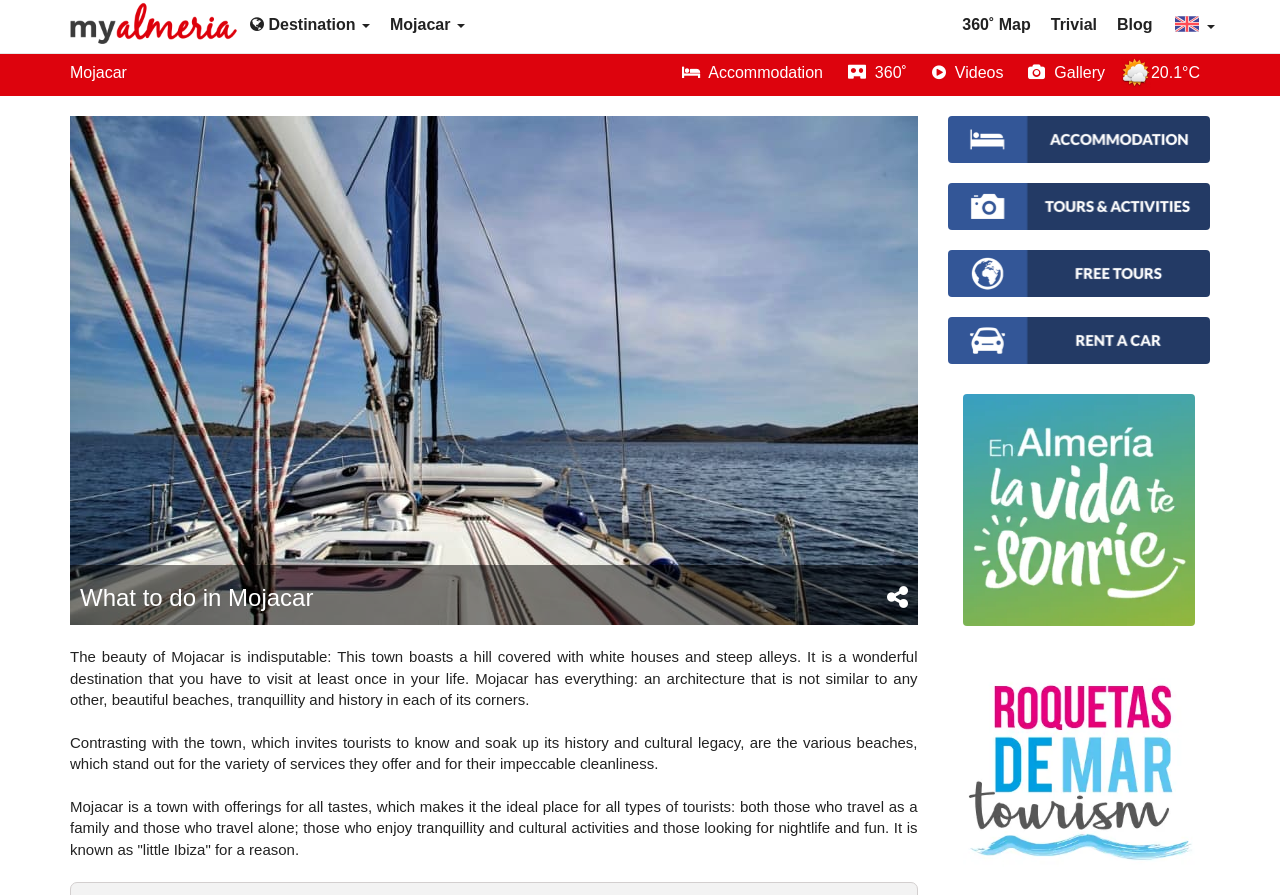Pinpoint the bounding box coordinates for the area that should be clicked to perform the following instruction: "Read the blog".

[0.865, 0.0, 0.908, 0.056]